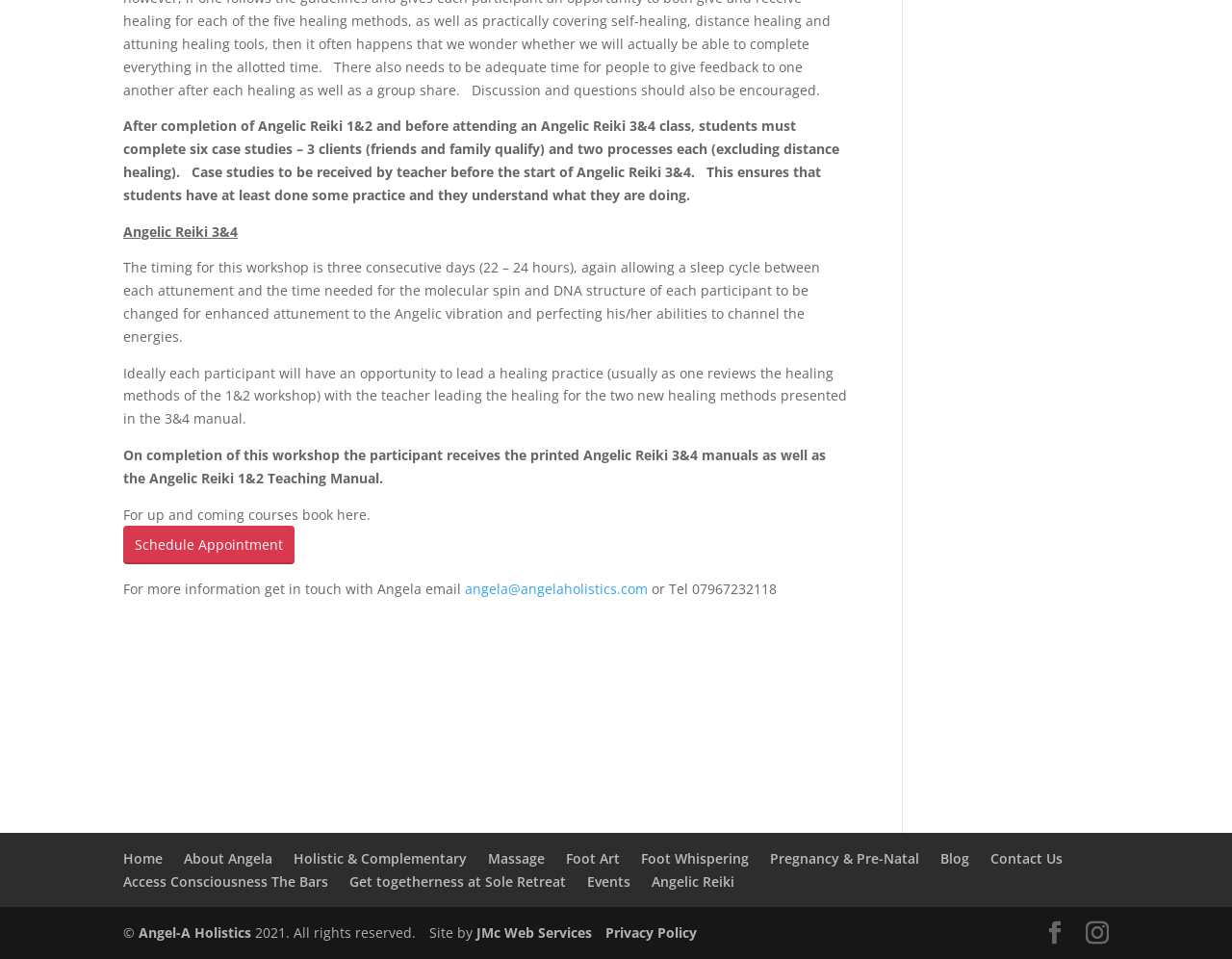What is required before attending an Angelic Reiki 3&4 class?
Using the visual information from the image, give a one-word or short-phrase answer.

Six case studies